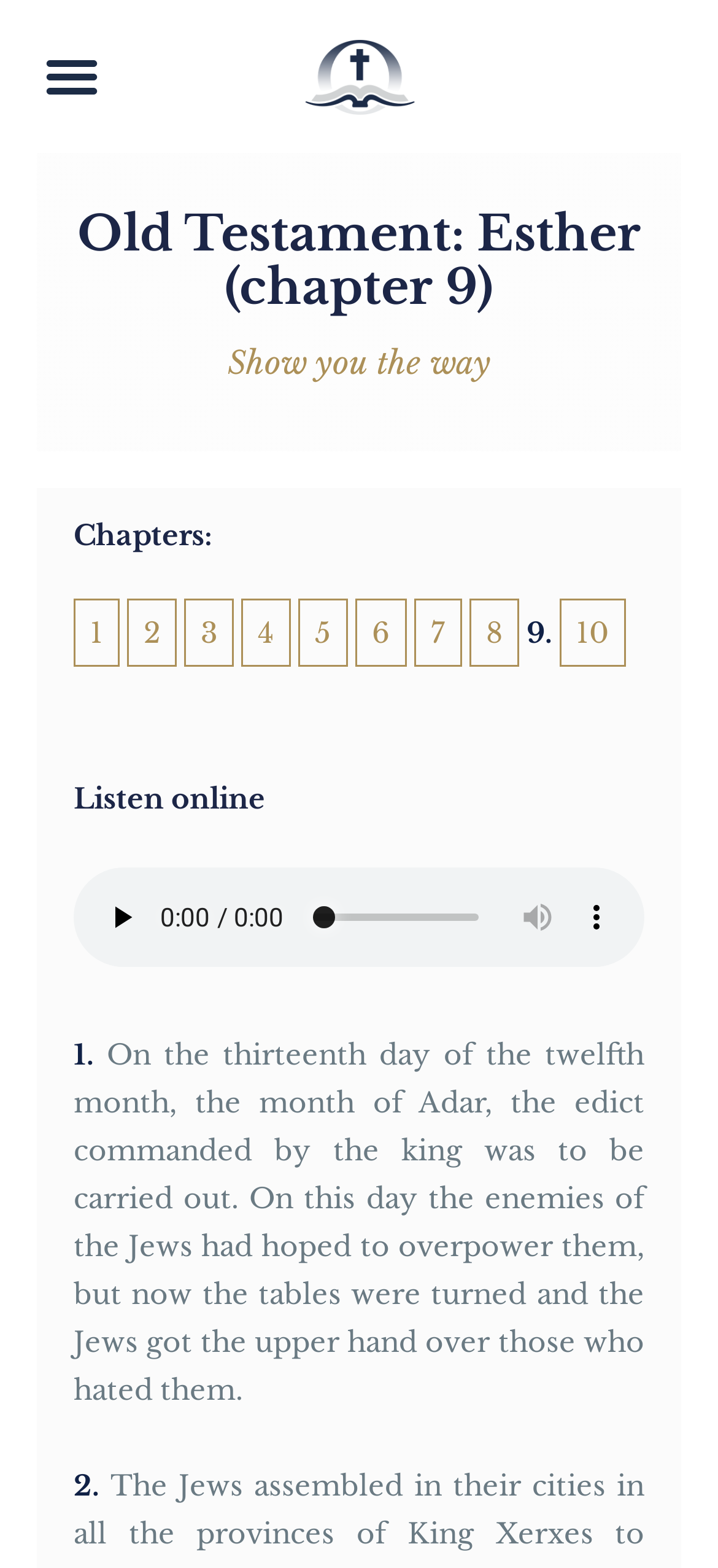Determine the title of the webpage and give its text content.

Old Testament: Esther (chapter 9)